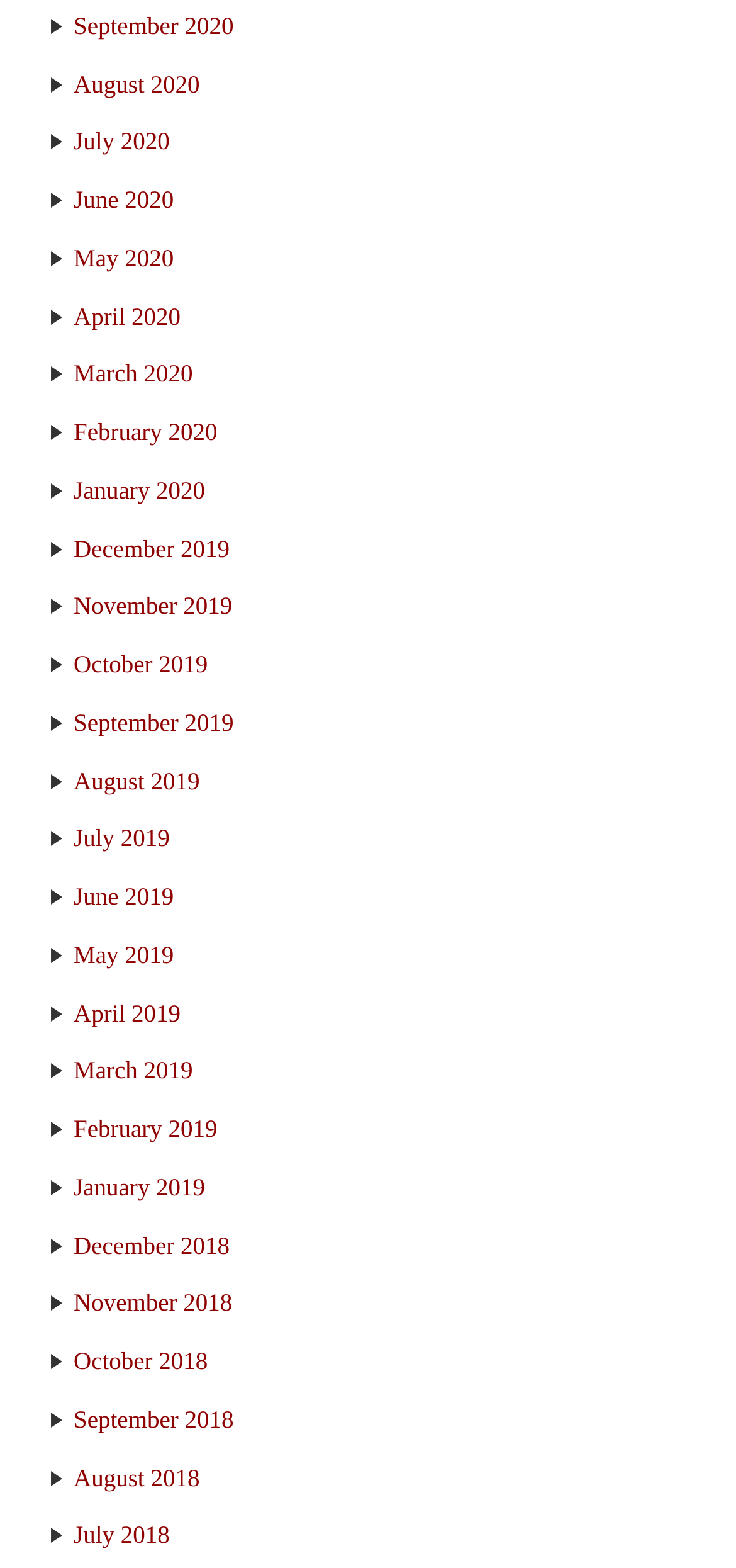Using a single word or phrase, answer the following question: 
Are the months listed in chronological order?

Yes